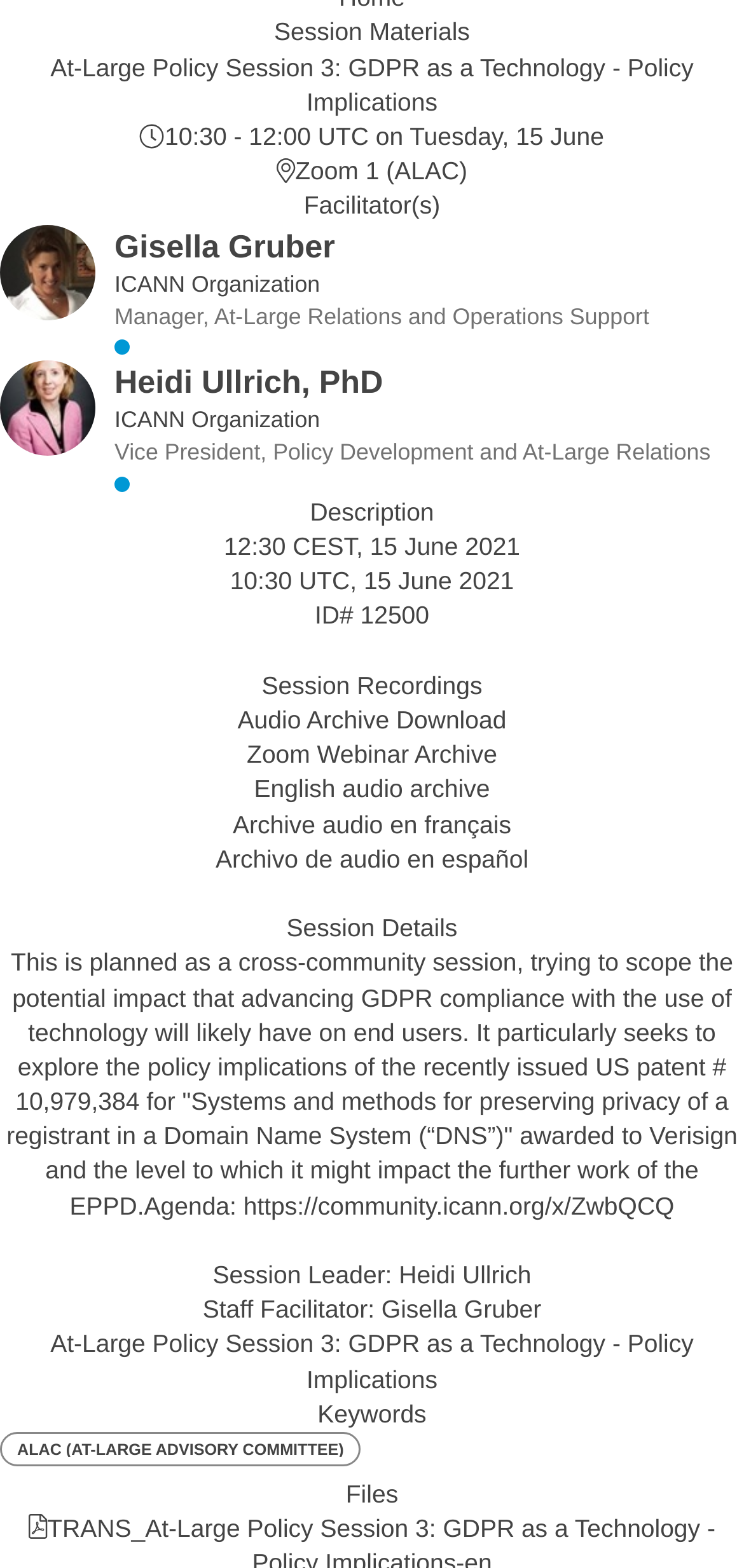What is the ID number of this session?
Using the image, elaborate on the answer with as much detail as possible.

The ID number of this session can be found in the link element with the text '12500'.